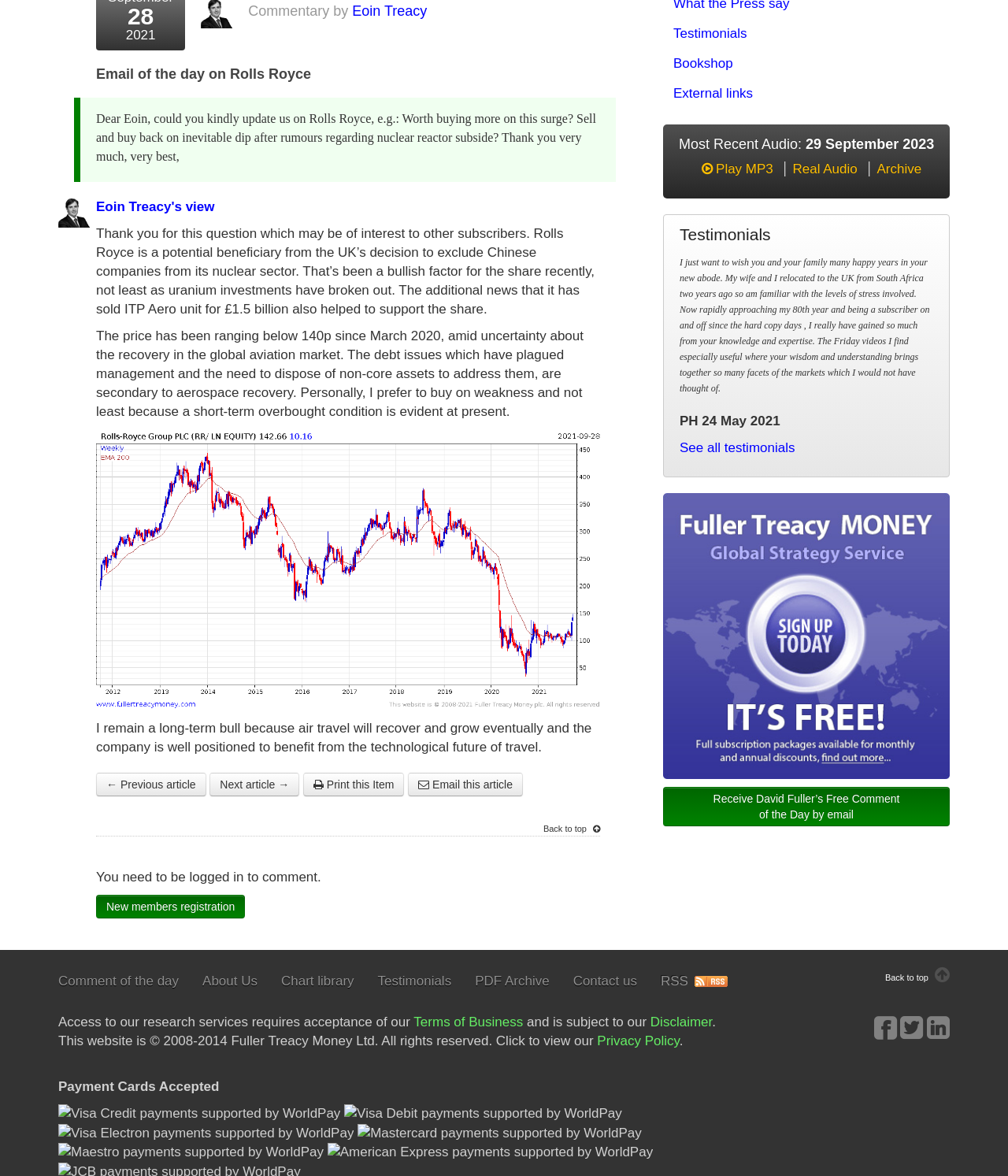Find the UI element described as: "Comment of the day" and predict its bounding box coordinates. Ensure the coordinates are four float numbers between 0 and 1, [left, top, right, bottom].

[0.046, 0.821, 0.189, 0.848]